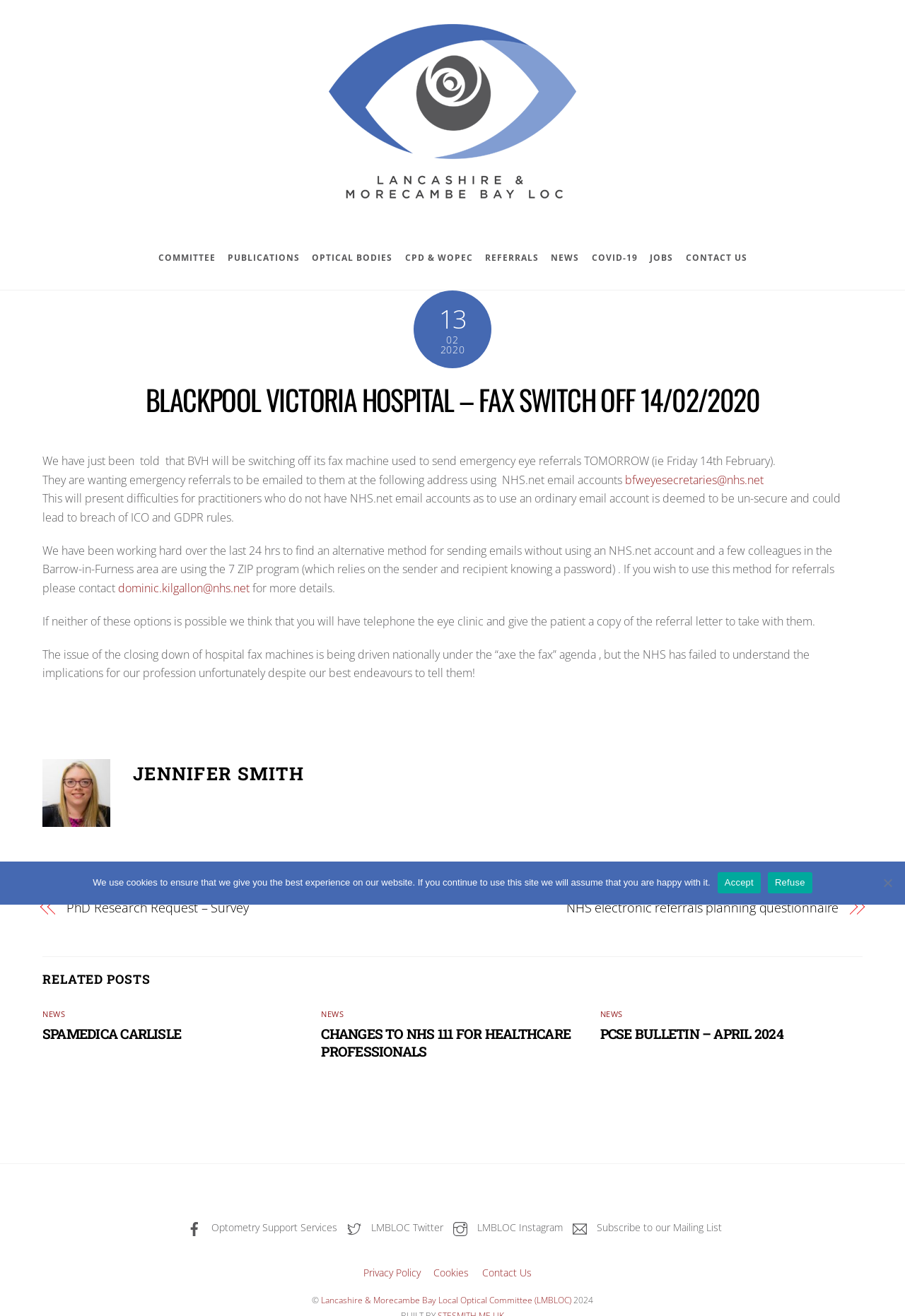What is the alternative email address for referrals?
Please provide a comprehensive answer to the question based on the webpage screenshot.

The alternative email address for referrals can be found in the main article section of the webpage, where it is mentioned that 'emergency referrals to be emailed to them at the following address using NHS.net email accounts' and the address is provided as 'bfweyesecretaries@nhs.net'.